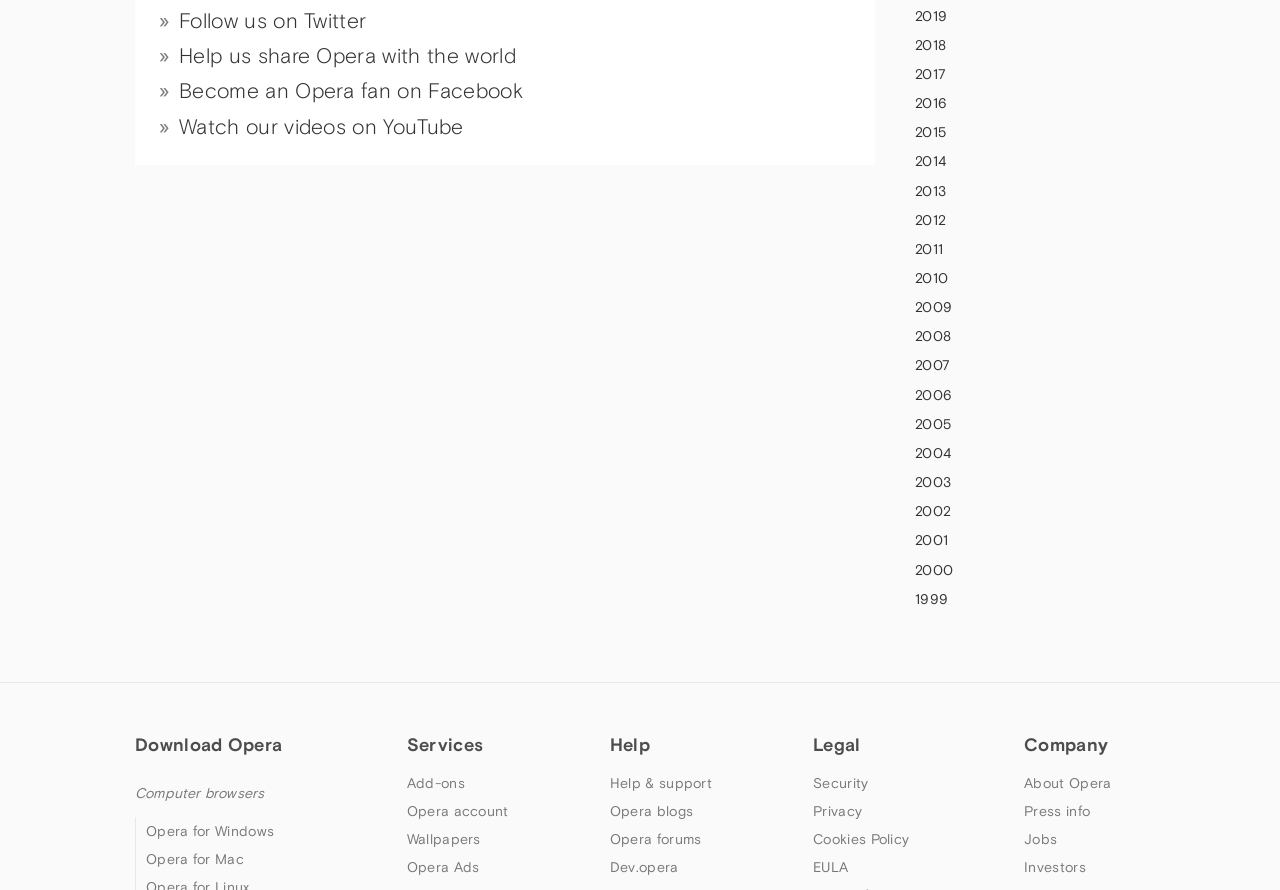What is the text above the 'Computer browsers' link?
Respond with a short answer, either a single word or a phrase, based on the image.

Download Opera